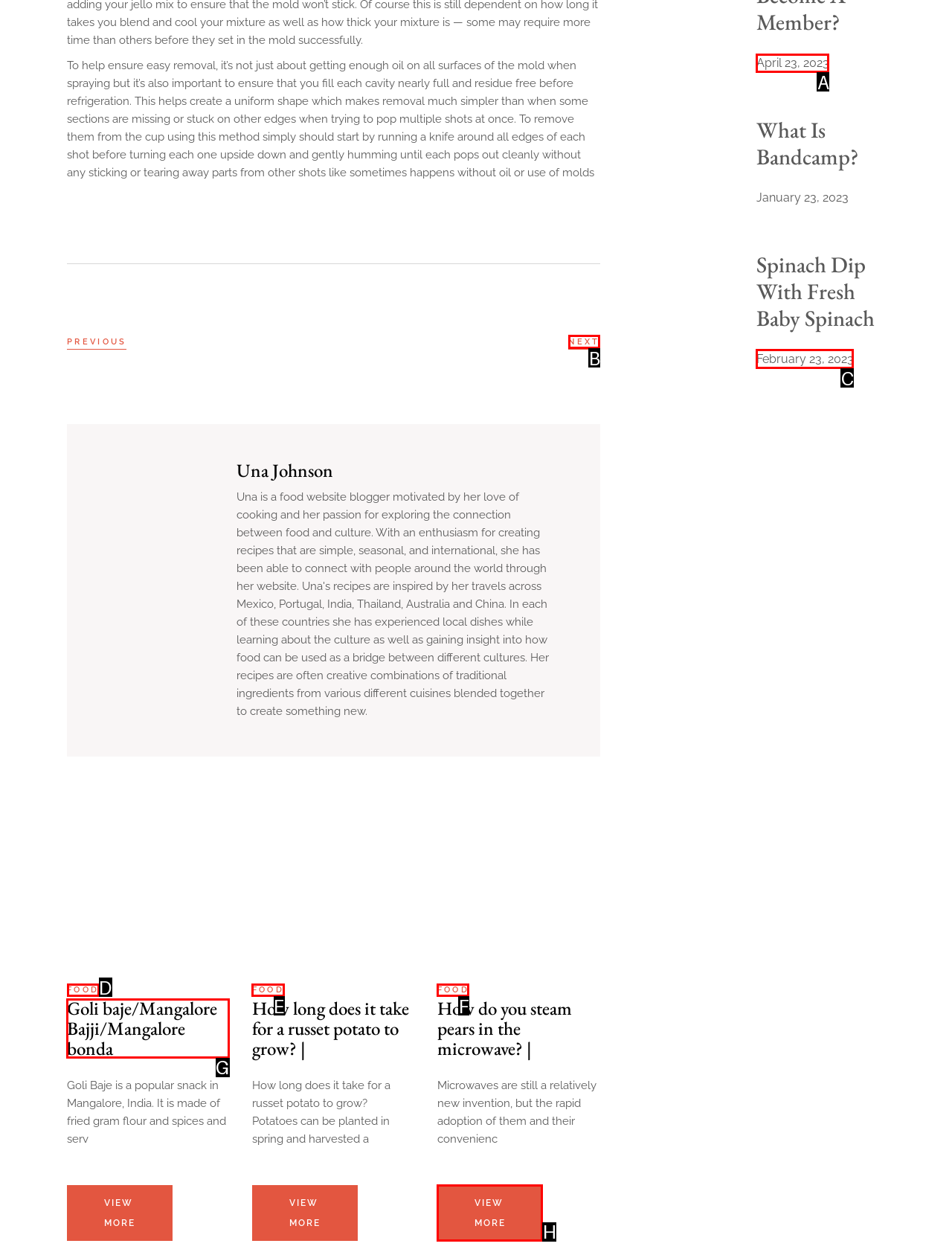Determine the letter of the UI element I should click on to complete the task: Read more about Goli baje/Mangalore Bajji/Mangalore bonda from the provided choices in the screenshot.

G